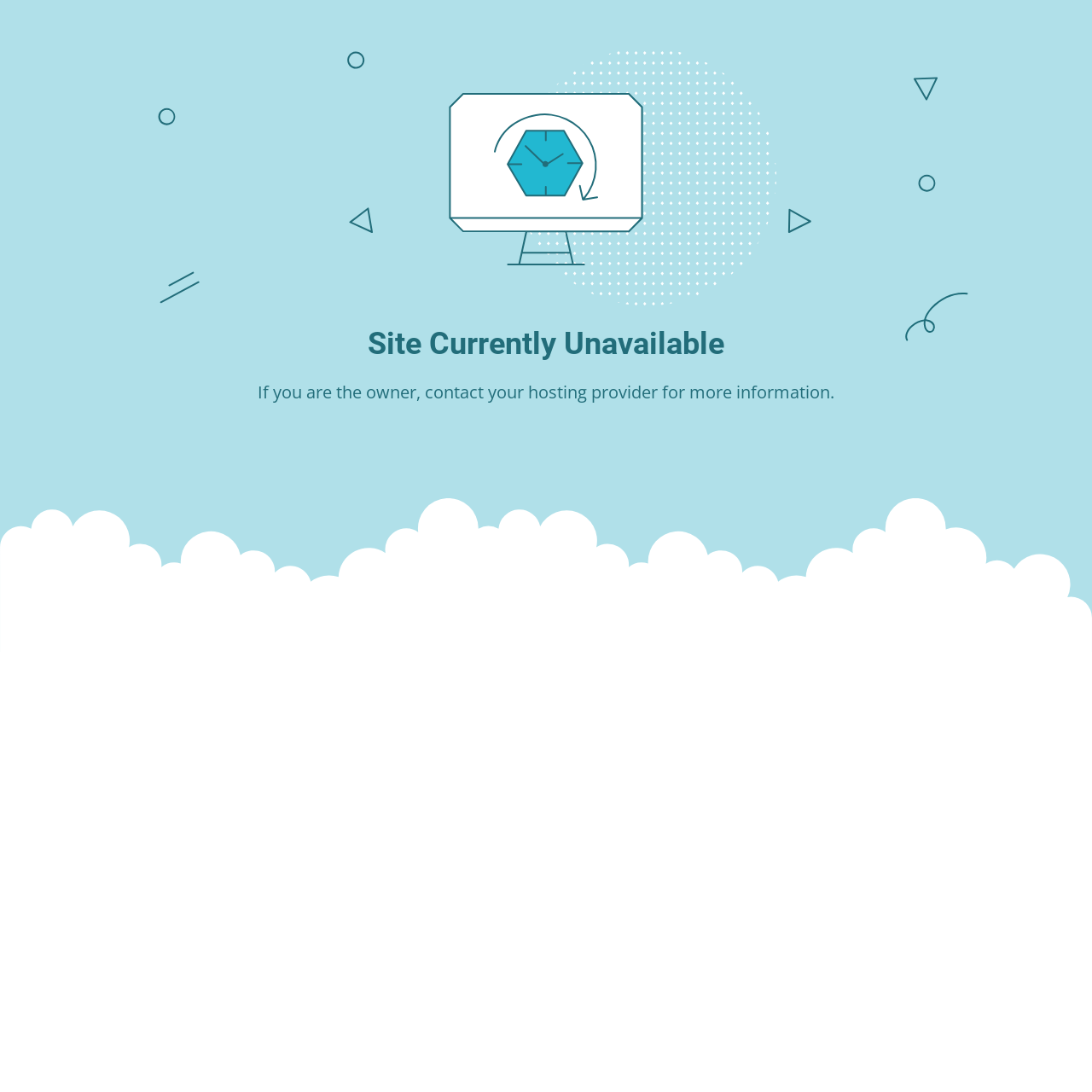Generate the main heading text from the webpage.

Site Currently Unavailable